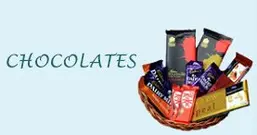What is the purpose of the text 'CHOCOLATES' in the image?
Can you give a detailed and elaborate answer to the question?

The caption states that the text 'CHOCOLATES' is artistically displayed next to the basket, highlighting this sweet treat as an ideal gift option.